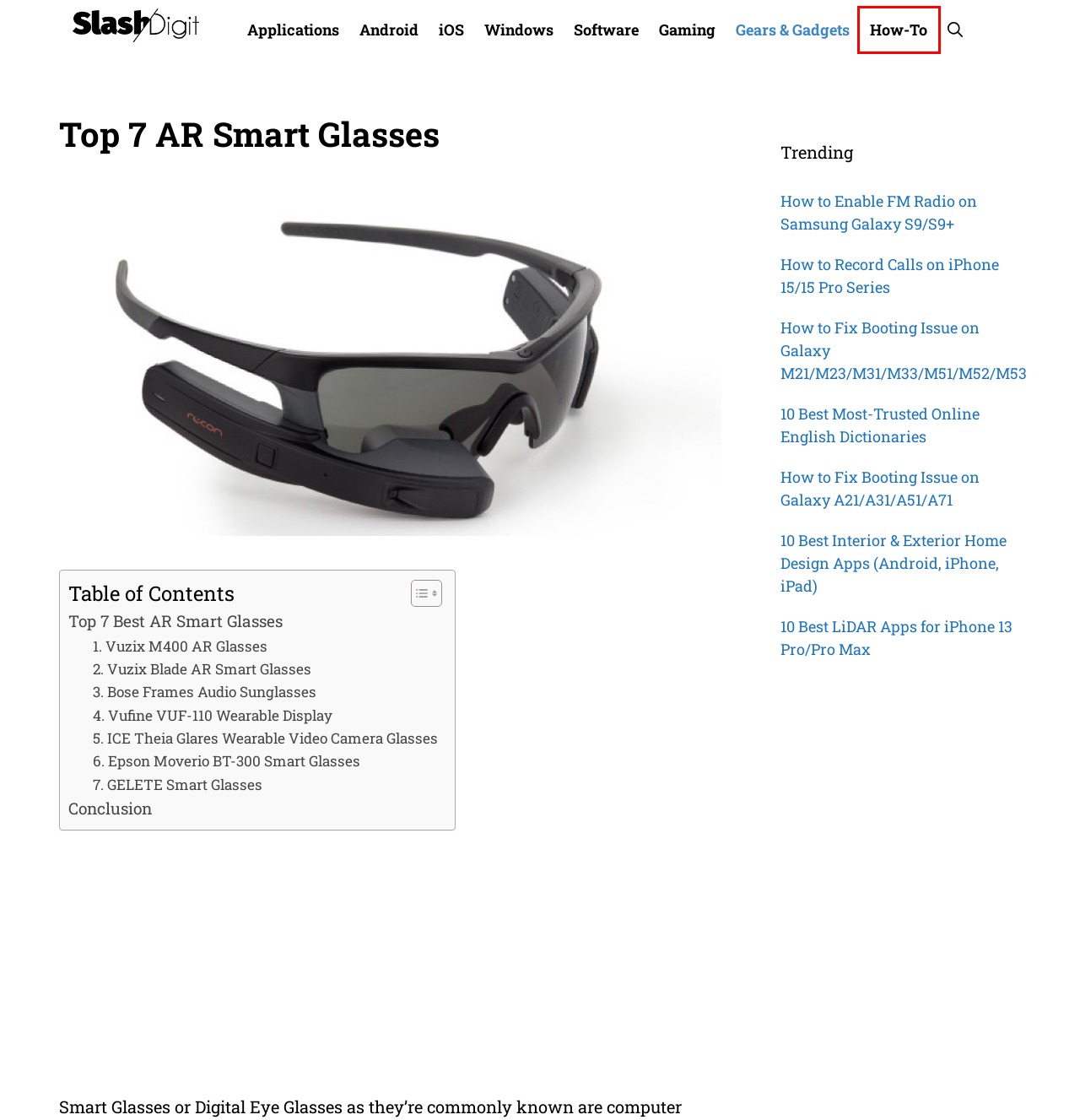Observe the screenshot of a webpage with a red bounding box highlighting an element. Choose the webpage description that accurately reflects the new page after the element within the bounding box is clicked. Here are the candidates:
A. iOS | SlashDigit
B. 10 Best Interior & Exterior Home Design Apps (Android, iPhone, iPad) | Slashdigit
C. How-To | SlashDigit
D. How to Fix Booting Issue on Galaxy A21/A31/A51/A71 | Slashdigit
E. Android | SlashDigit
F. 10 Best LiDAR Apps for iPhone 13 Pro/Pro Max | Slashdigit
G. How to Enable FM Radio on Samsung Galaxy S9/S9+ | Slashdigit
H. Applications | SlashDigit

C